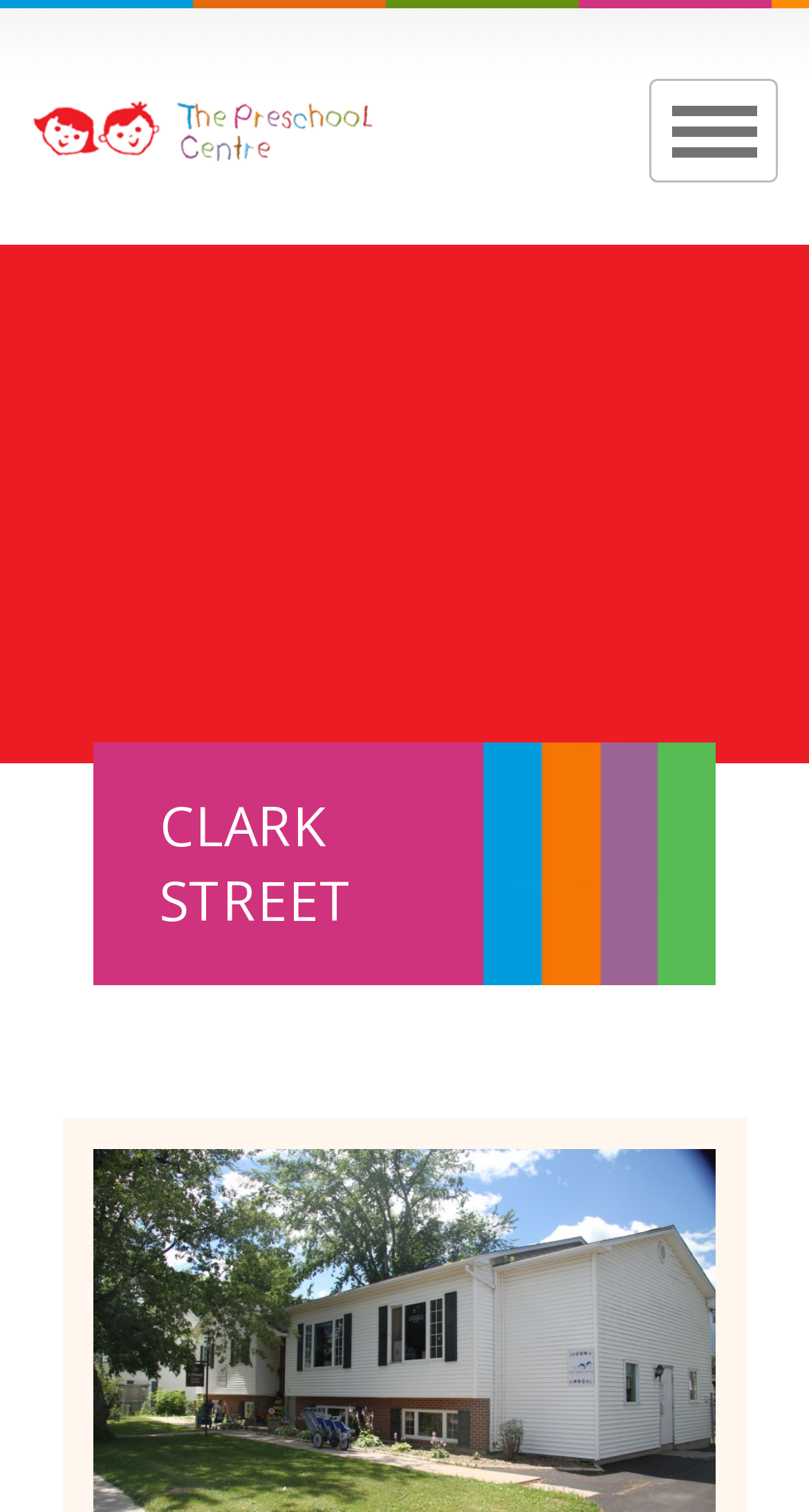Please find the bounding box coordinates of the element that you should click to achieve the following instruction: "Visit the About Us page". The coordinates should be presented as four float numbers between 0 and 1: [left, top, right, bottom].

[0.0, 0.156, 1.0, 0.225]